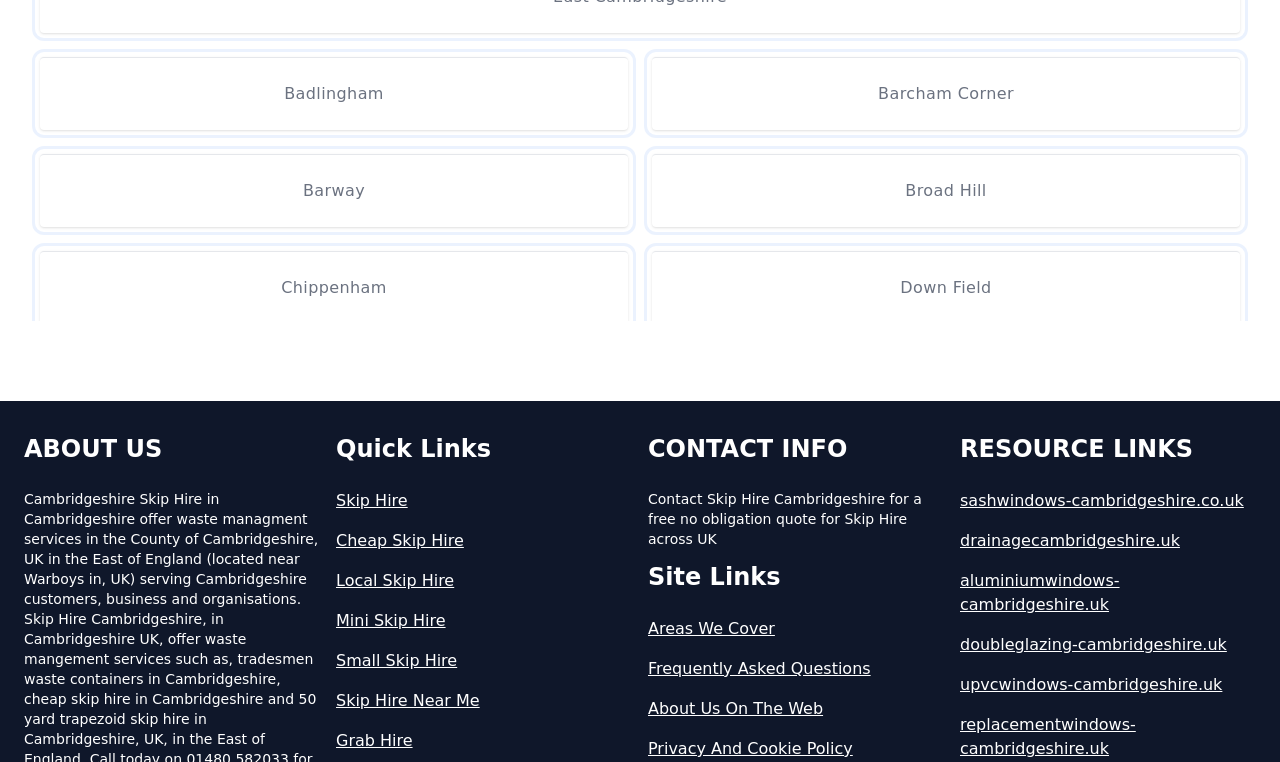Please respond to the question with a concise word or phrase:
What is the alternative to skip hire mentioned on the webpage?

Grab Hire